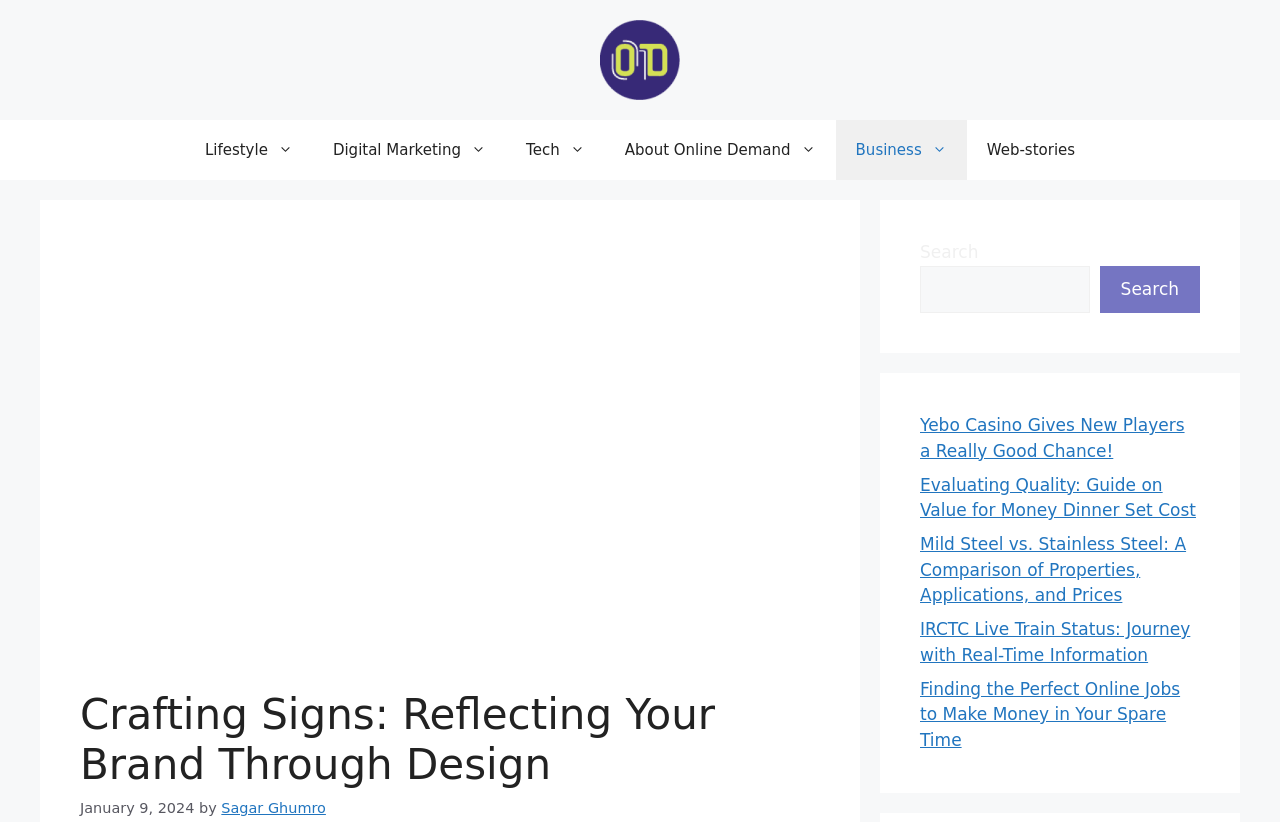Determine the bounding box coordinates for the area that should be clicked to carry out the following instruction: "Read about Yebo Casino".

[0.719, 0.505, 0.925, 0.56]